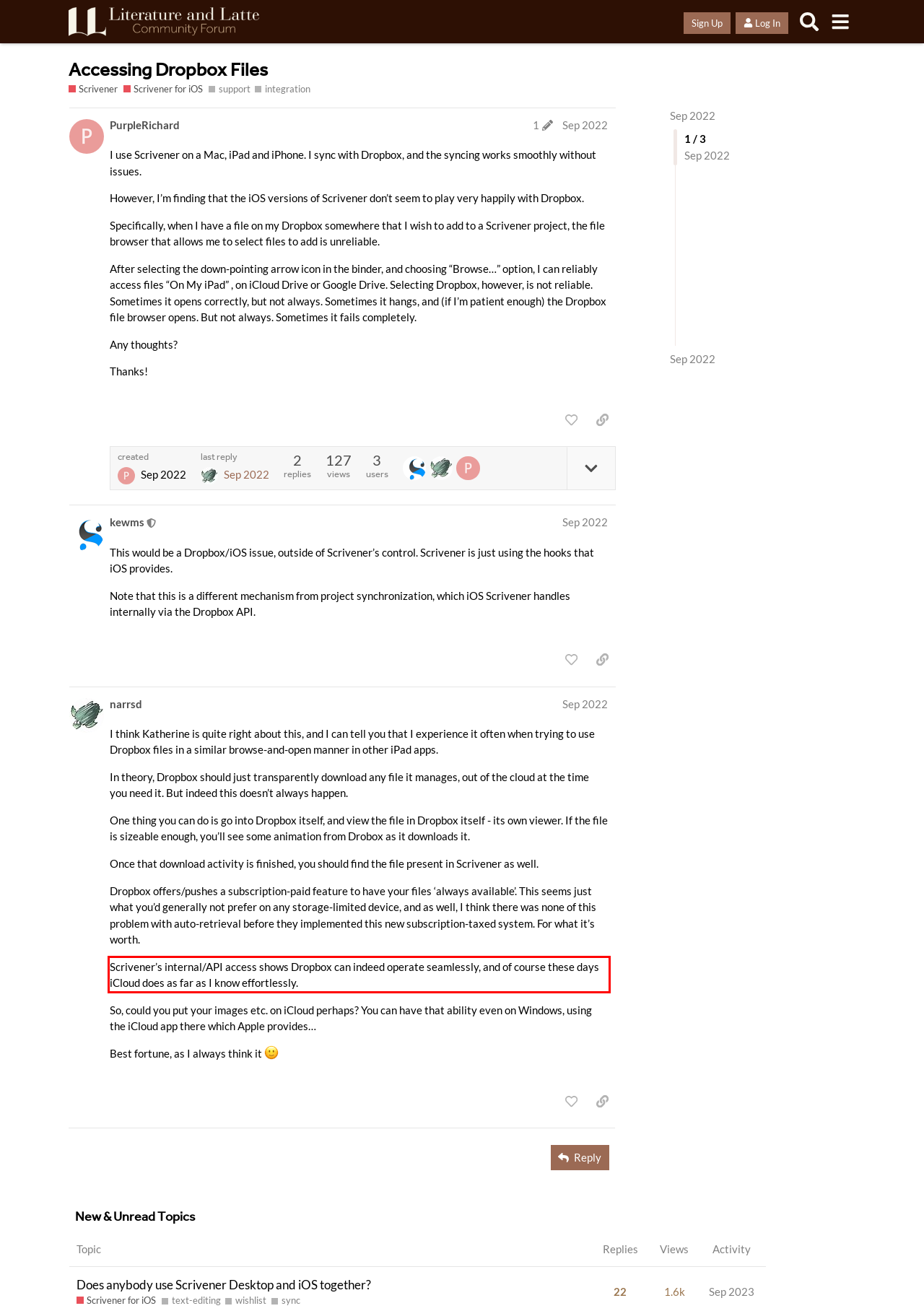Given a webpage screenshot with a red bounding box, perform OCR to read and deliver the text enclosed by the red bounding box.

Scrivener’s internal/API access shows Dropbox can indeed operate seamlessly, and of course these days iCloud does as far as I know effortlessly.